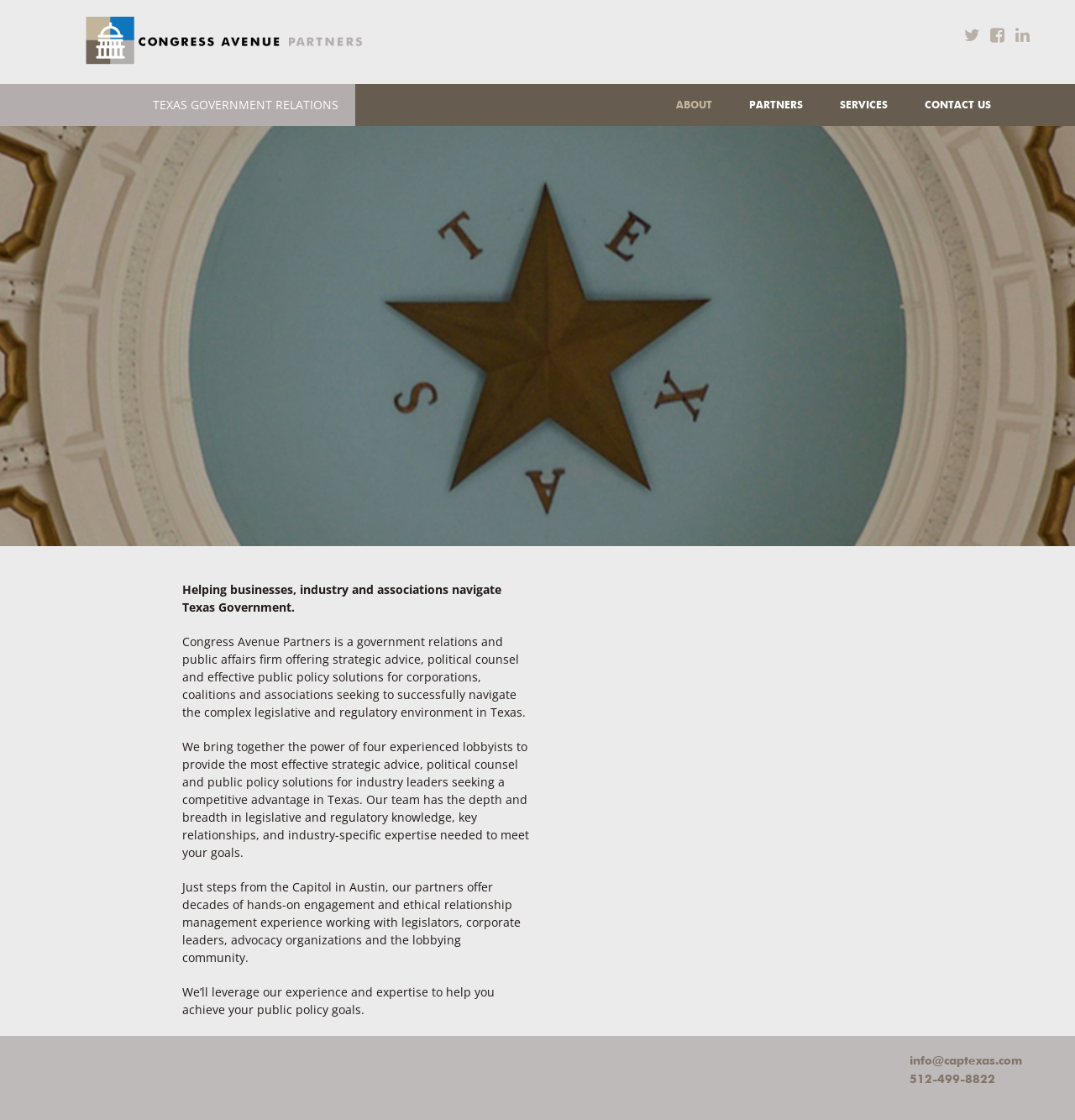Where is the firm located?
Using the visual information, respond with a single word or phrase.

Austin